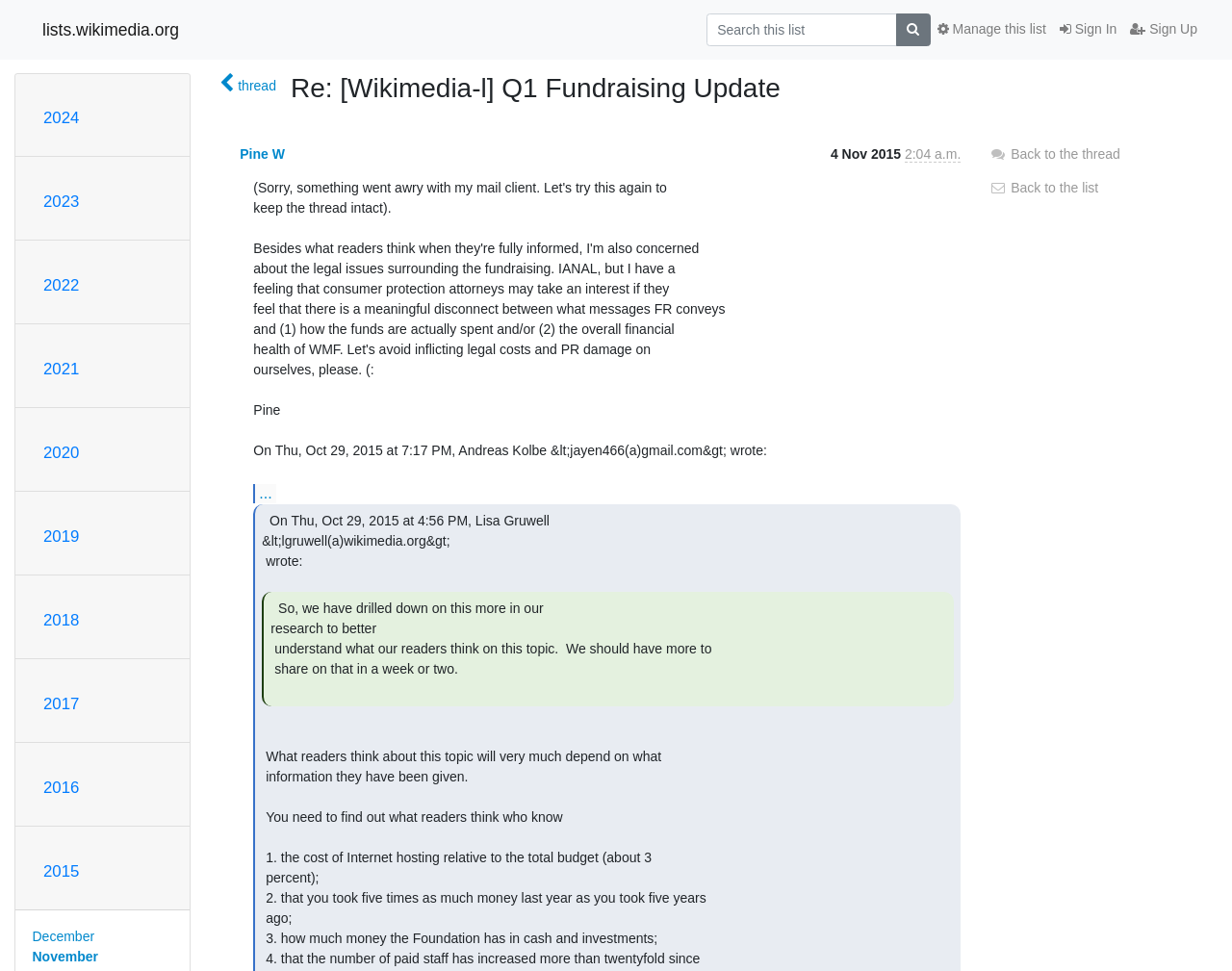Identify the bounding box coordinates of the section to be clicked to complete the task described by the following instruction: "Sign In". The coordinates should be four float numbers between 0 and 1, formatted as [left, top, right, bottom].

[0.855, 0.013, 0.912, 0.048]